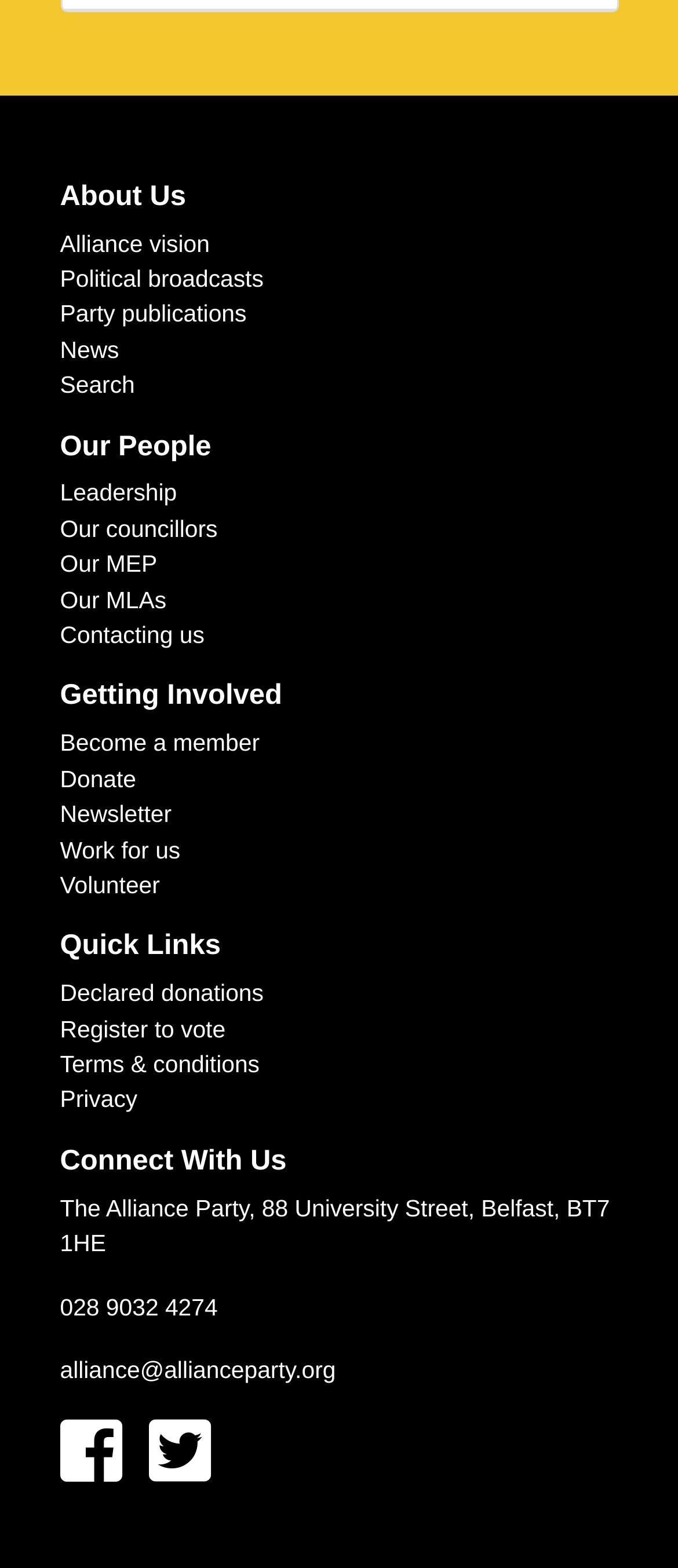Find the bounding box coordinates of the area that needs to be clicked in order to achieve the following instruction: "Contact us". The coordinates should be specified as four float numbers between 0 and 1, i.e., [left, top, right, bottom].

[0.088, 0.397, 0.302, 0.413]